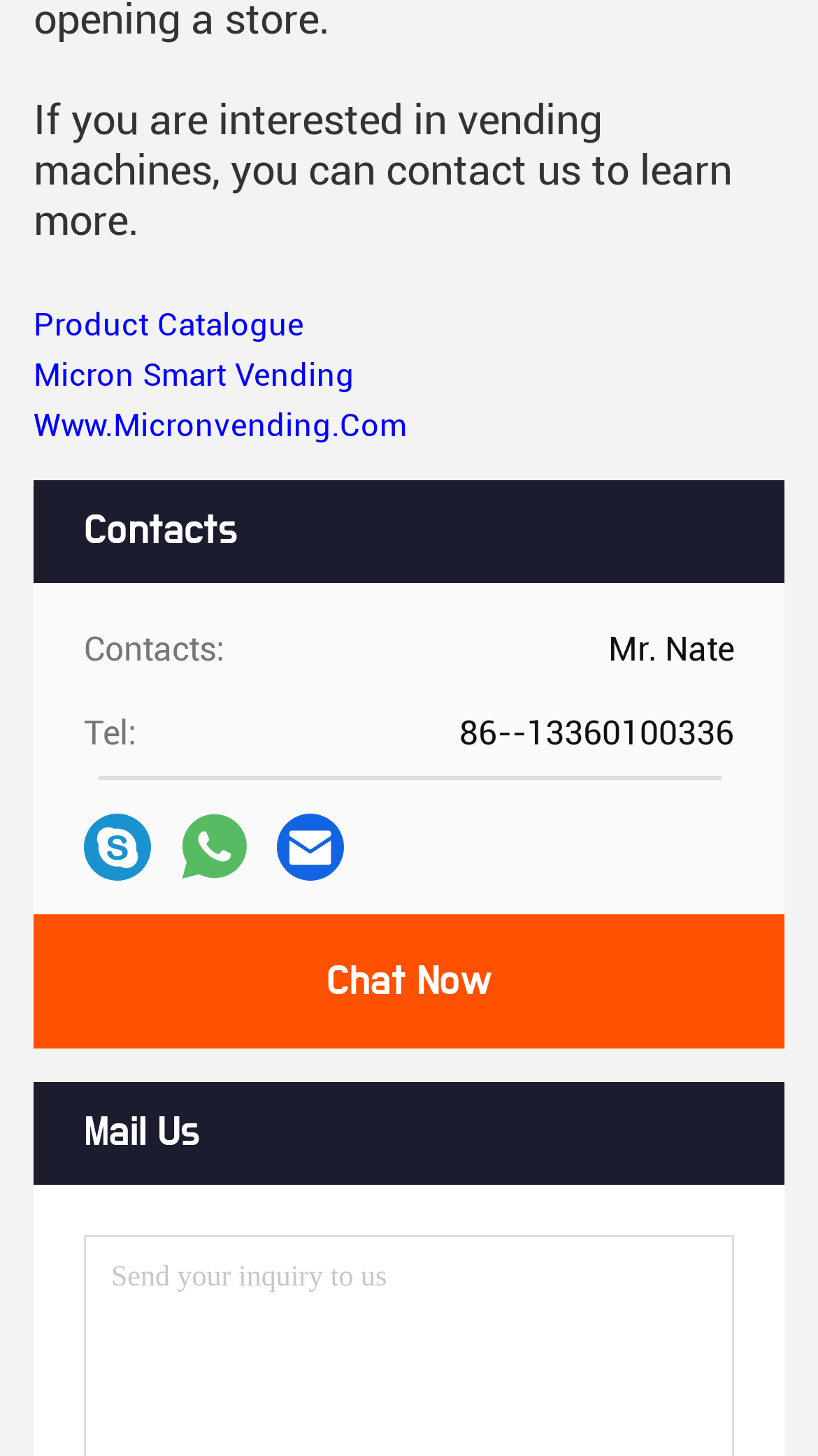Please examine the image and answer the question with a detailed explanation:
What is the phone number to contact?

The phone number to contact can be found in the 'Contacts' section, where it is written as 'Tel: 86-13360100336'.